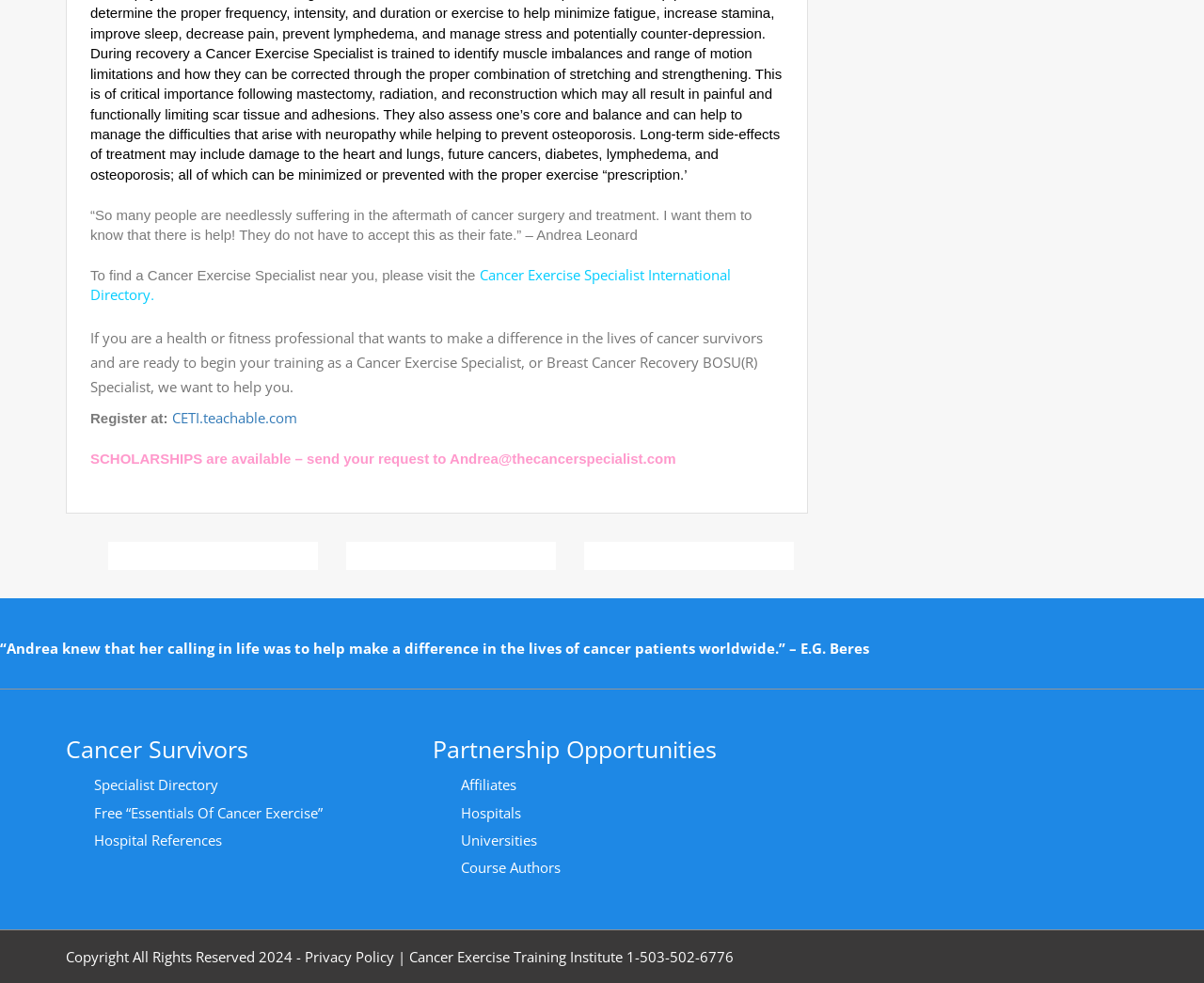How can cancer survivors find a specialist near them?
We need a detailed and meticulous answer to the question.

According to the text on the webpage, cancer survivors can find a specialist near them by visiting the Cancer Exercise Specialist International Directory, which is linked on the webpage.